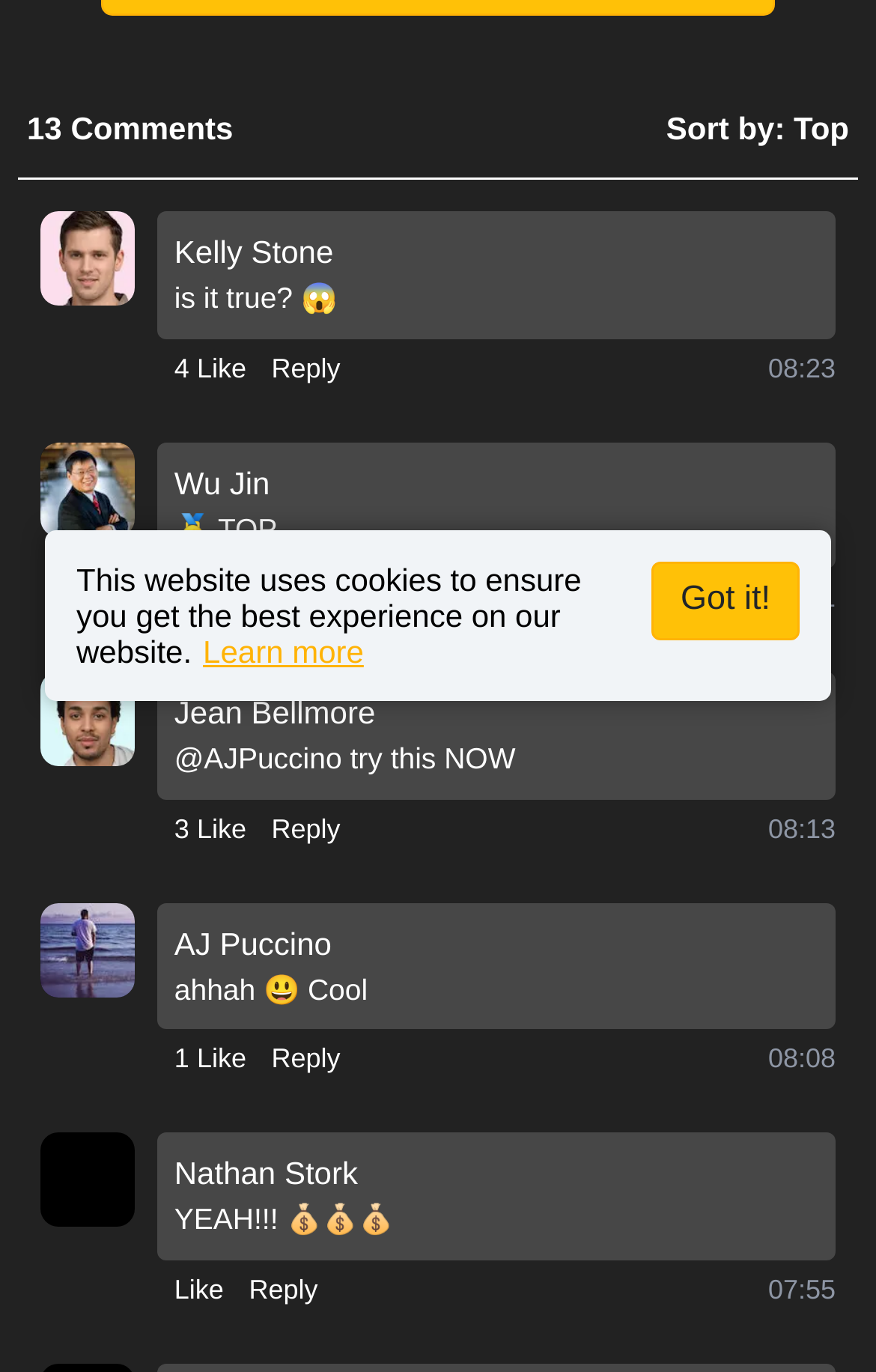Determine the bounding box coordinates (top-left x, top-left y, bottom-right x, bottom-right y) of the UI element described in the following text: Like

[0.199, 0.925, 0.255, 0.954]